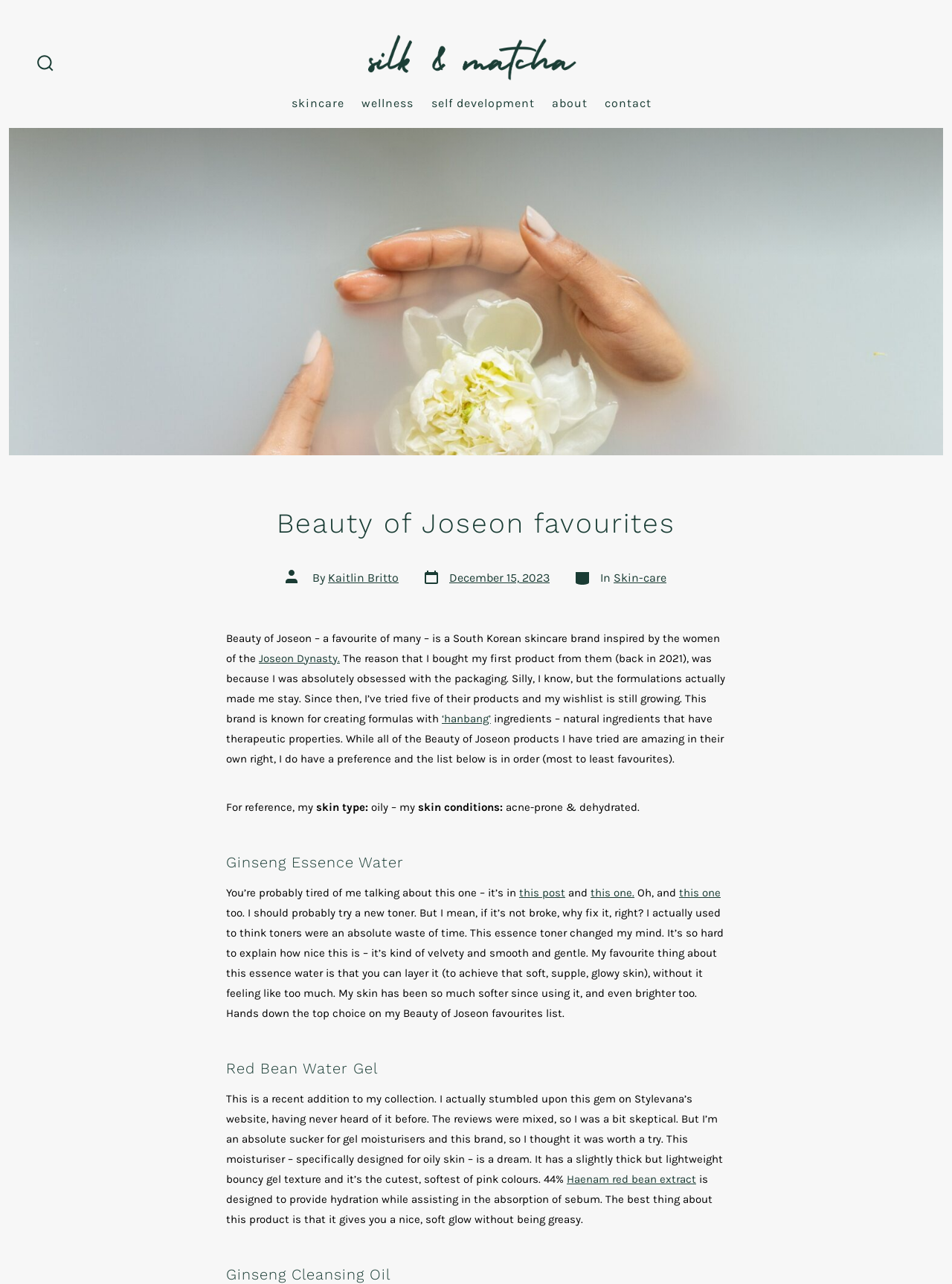What is the name of the skincare brand? Based on the image, give a response in one word or a short phrase.

Beauty of Joseon